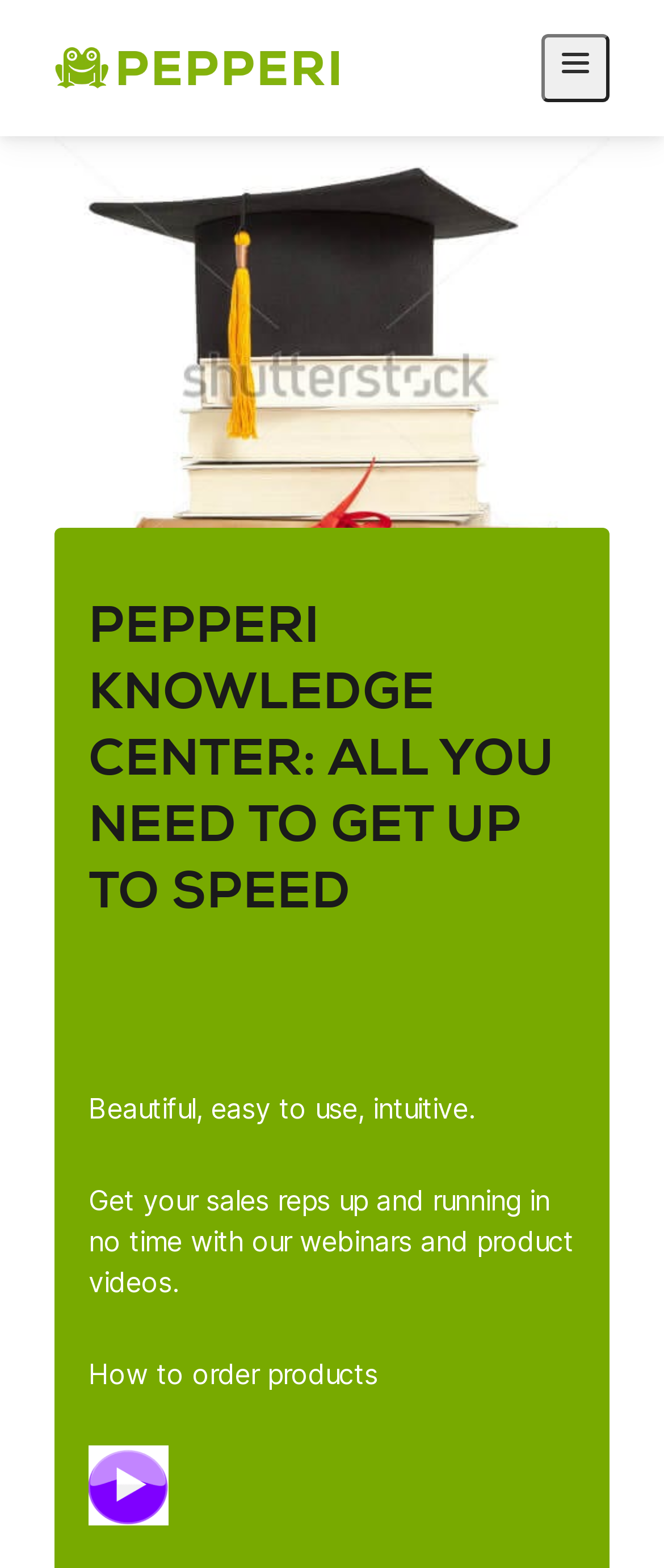Answer the following in one word or a short phrase: 
What type of content is available in the knowledge center?

Webinars and product videos